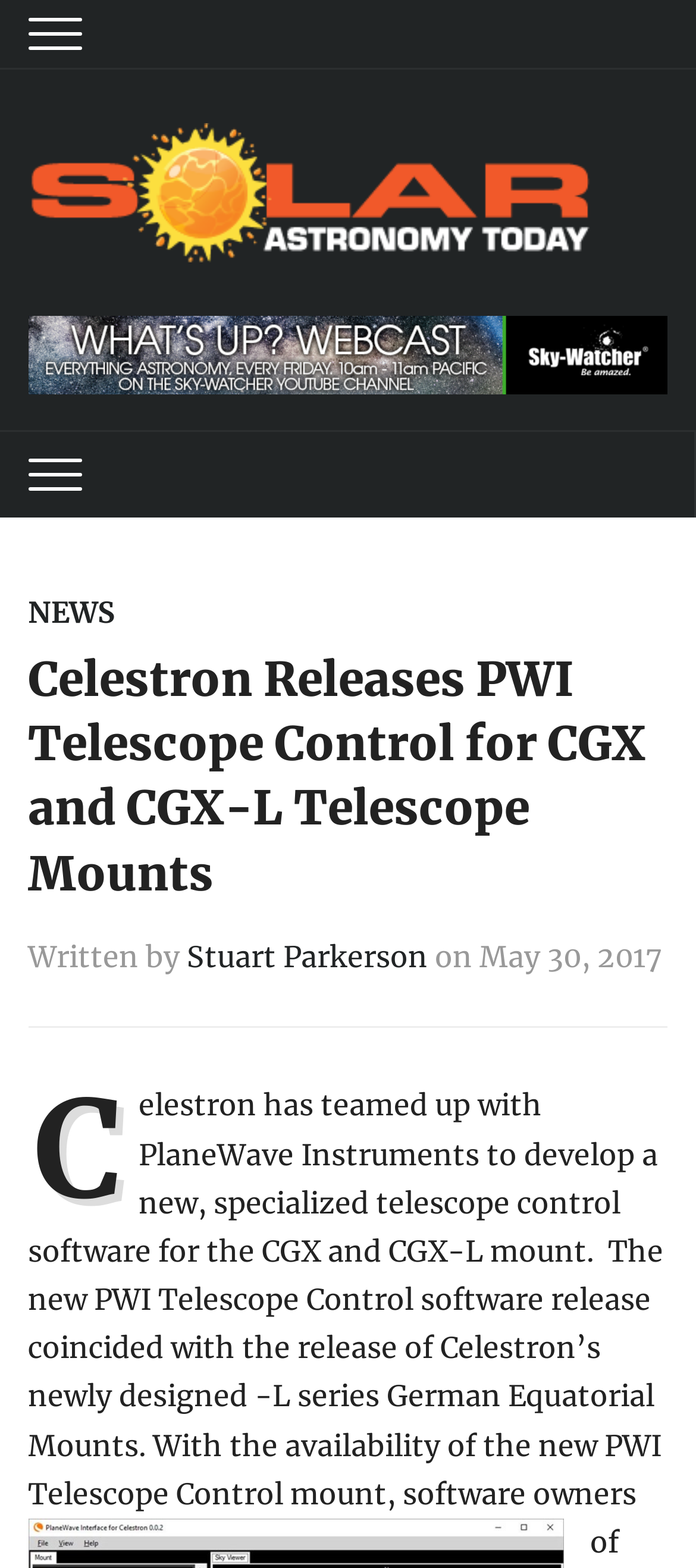When was the news article published?
Respond with a short answer, either a single word or a phrase, based on the image.

May 30, 2017